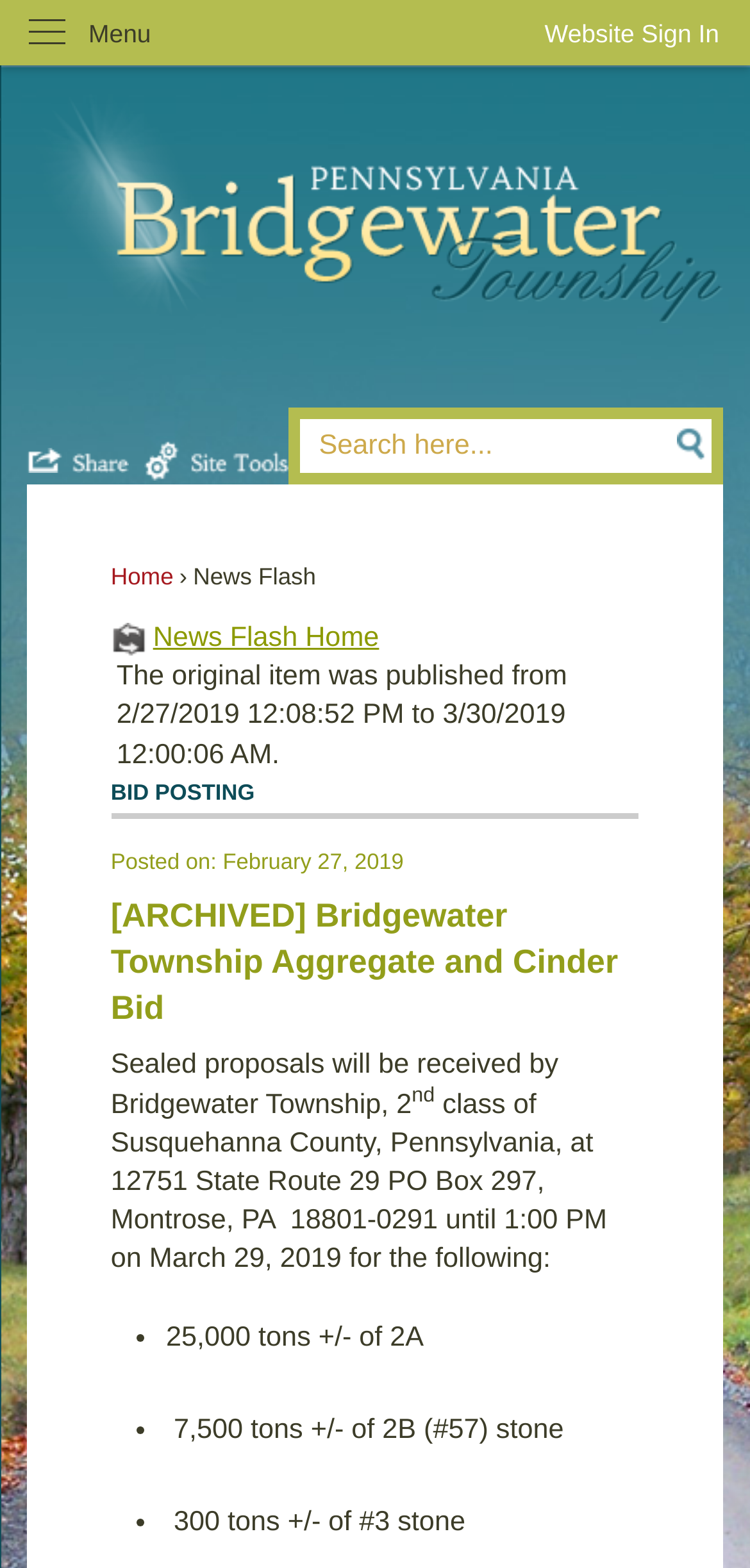Provide a comprehensive description of the webpage.

The webpage appears to be a news flash or announcement page from the Bridgewater Township, Pennsylvania website. At the top, there is a navigation menu with a "Skip to Main Content" link, a "Website Sign In" button, and a menu with a "Menu" label. Below this, there is a prominent "Click to Home" link with an accompanying image.

On the left side, there are three regions: "Share", "Site Tools", and "Search". The "Share" region contains a button with a "share" image, while the "Site Tools" region has a button with a "site tools" image. The "Search" region features a search textbox and a "Search" button with a magnifying glass image.

The main content area is divided into sections. The first section has a "News Flash" heading, followed by a "Home" link and a "News Flash Home" link. Below this, there is a paragraph of text describing the original publication date of the item.

The next section has a "BID POSTING" heading, followed by a "Posted on" date and a heading for the "[ARCHIVED] Bridgewater Township Aggregate and Cinder Bid" announcement. The main content of the announcement is a block of text describing the sealed proposals being received by Bridgewater Township, including the location, date, and details of the bid.

The announcement is formatted with bullet points, using "•" list markers, and lists the quantities of 2A and 2B (#57) stone being bid on. Overall, the webpage appears to be a formal announcement or news flash from the township government.